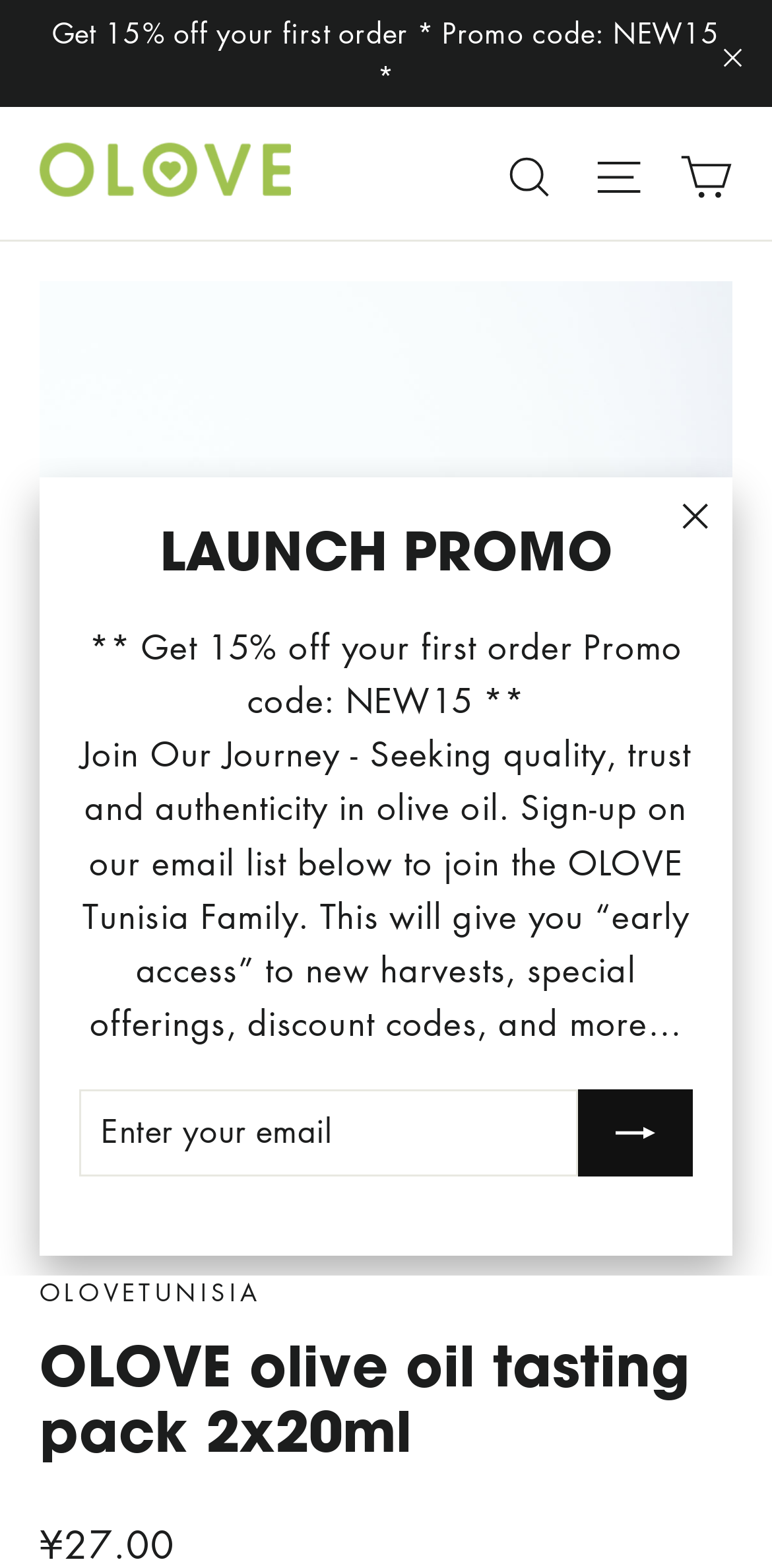Please specify the bounding box coordinates in the format (top-left x, top-left y, bottom-right x, bottom-right y), with values ranging from 0 to 1. Identify the bounding box for the UI component described as follows: Cart

[0.854, 0.079, 0.974, 0.142]